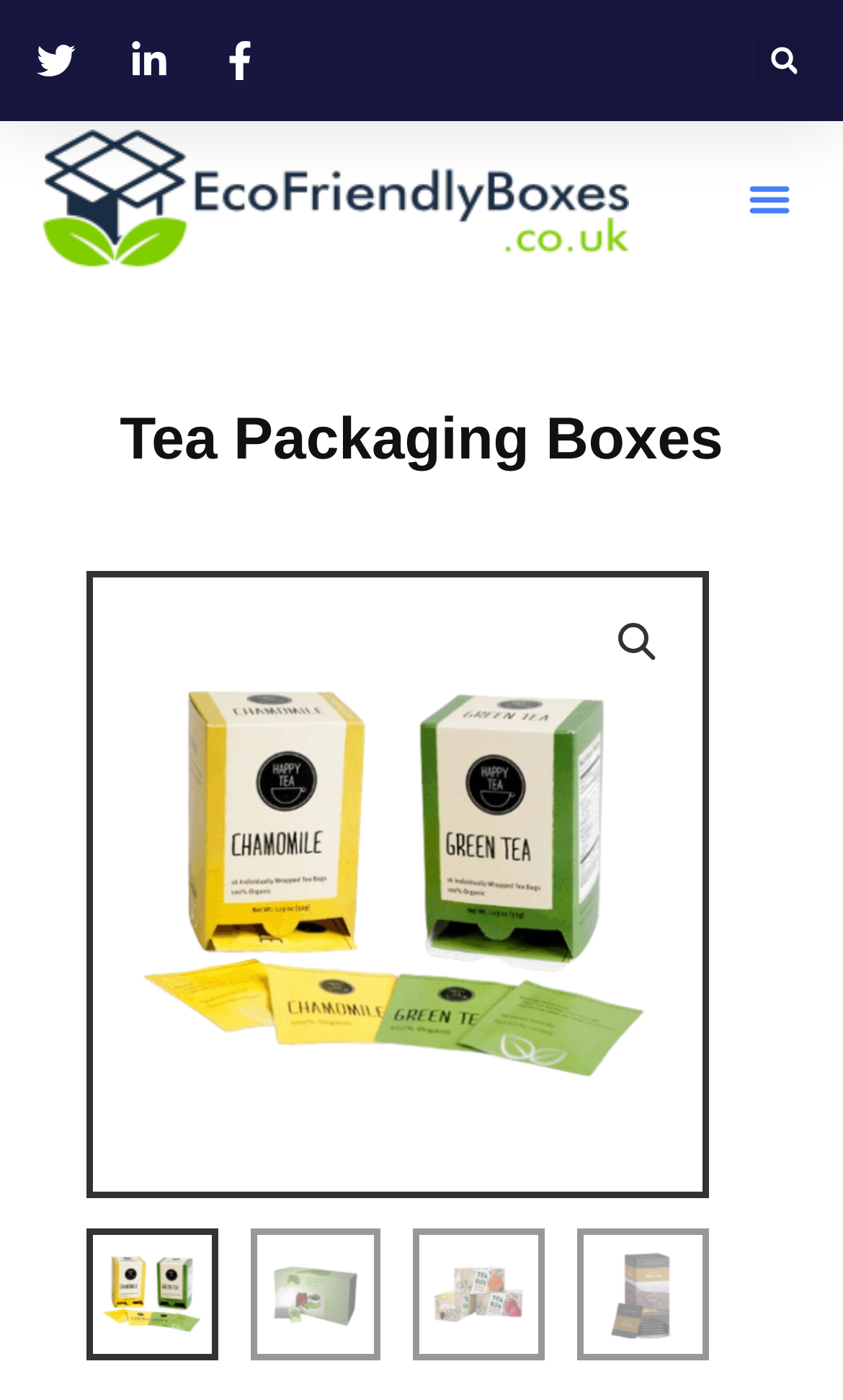Write an exhaustive caption that covers the webpage's main aspects.

The webpage is about tea packaging boxes, with a focus on their elegance and freshness preservation. At the top right corner, there is a search bar with a "Search" button. Below it, on the top left side, there is a link, likely a logo or a navigation link. Next to it, there is a "Menu Toggle" button, which is not expanded.

The main heading "Tea Packaging Boxes" is prominently displayed in the middle of the page. Below it, there is a link with a magnifying glass icon, possibly a search or filter option. 

On the lower half of the page, there is a large image that spans most of the width, showcasing a tea packaging box. Above the image, there are four smaller images, likely displaying different types of tea packaging boxes or their designs, arranged in a row from left to right. These images are positioned near the bottom of the page.